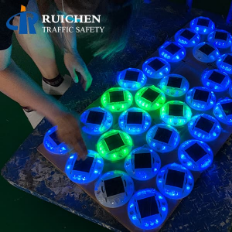Offer a thorough description of the image.

The image showcases a collection of solar-powered aluminum road studs arranged on a surface. These brightly lit devices feature a combination of blue and green LED lights, indicating their functionality as traffic safety markers. A person is engaged in adjusting or inspecting the studs, highlighting the hands-on aspect of their installation or setup. The road studs are designed to enhance visibility and safety on roadways, serving as an electronic improvement over traditional reflective road markers. The prominent branding of "RUICHEN TRAFFIC SAFETY" in the top left corner signifies the manufacturer’s commitment to quality and innovation in road safety solutions.